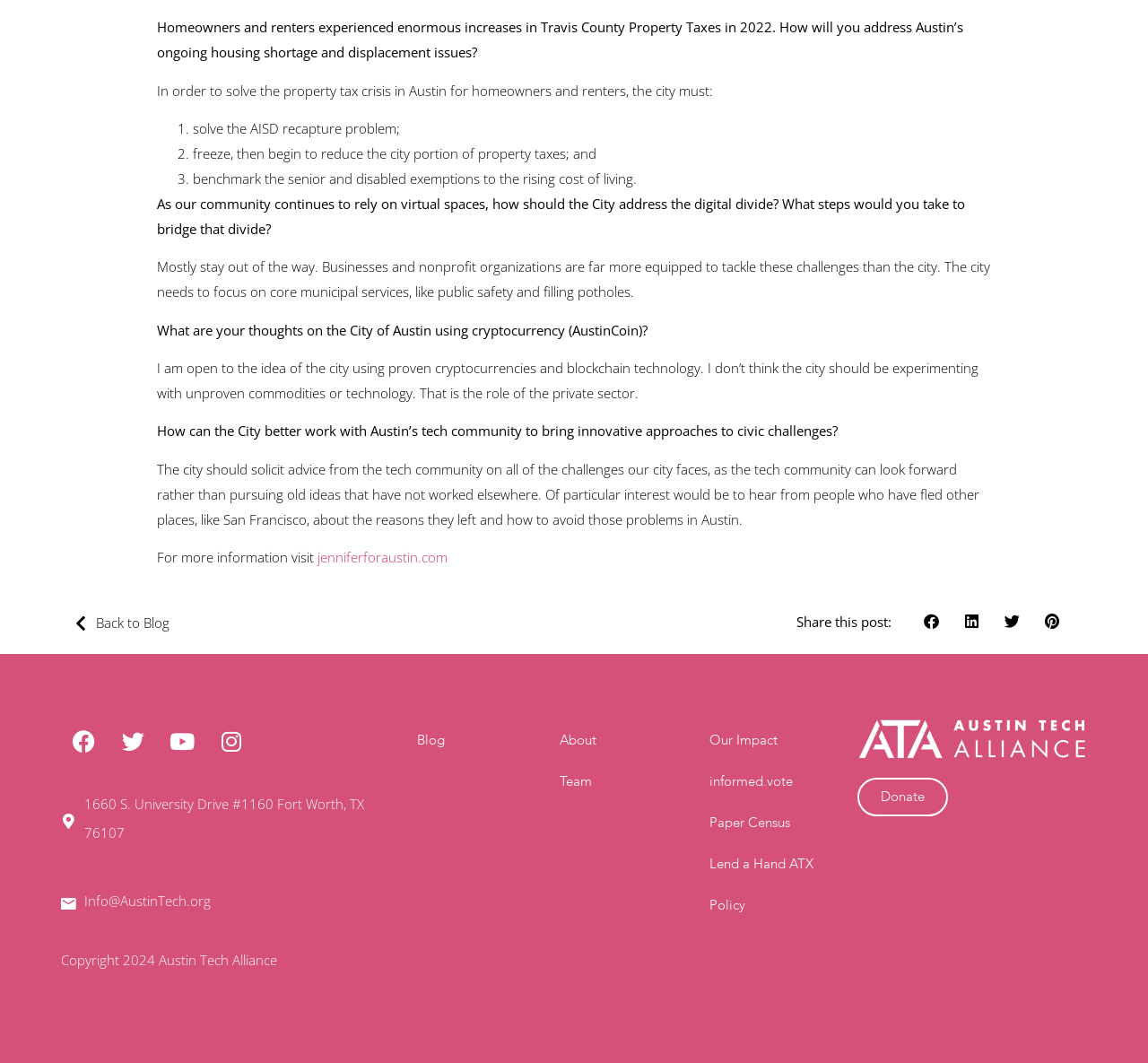Based on the image, provide a detailed and complete answer to the question: 
What is the main topic of the webpage?

The webpage appears to be a blog post or an article discussing various issues related to the City of Austin, including property taxes, digital divide, and cryptocurrency. The main topic is Austin City issues.